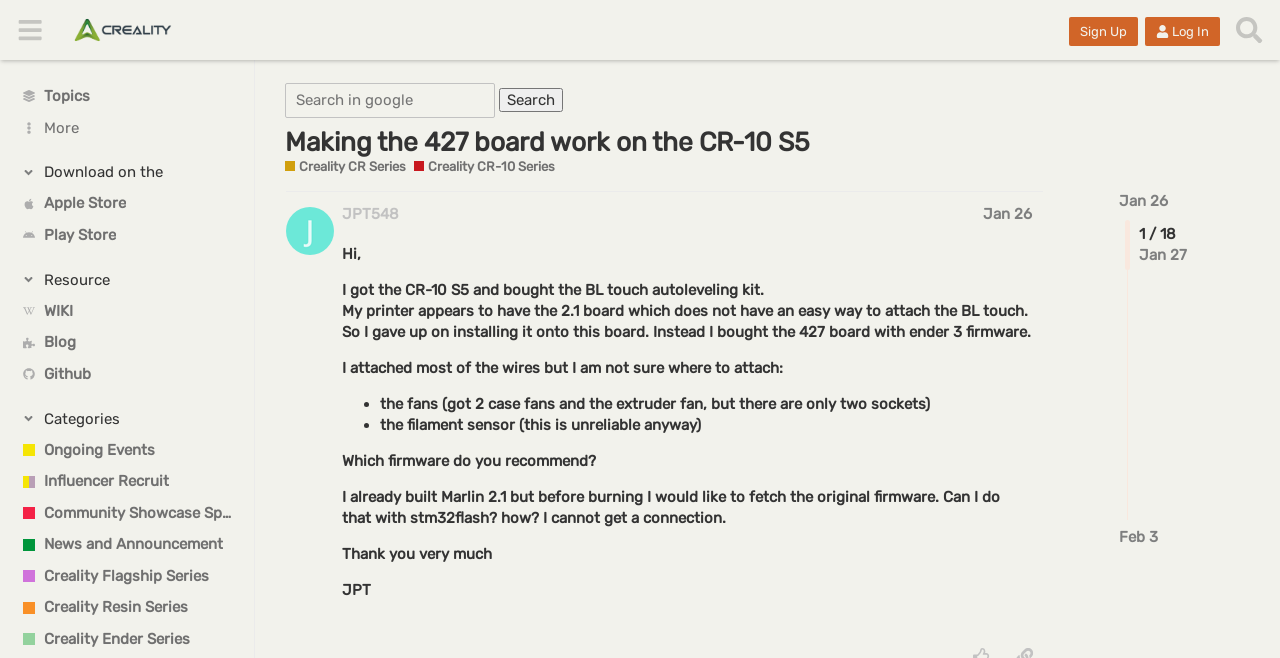Please identify the coordinates of the bounding box for the clickable region that will accomplish this instruction: "Click the 'Sign Up' button".

[0.835, 0.026, 0.889, 0.07]